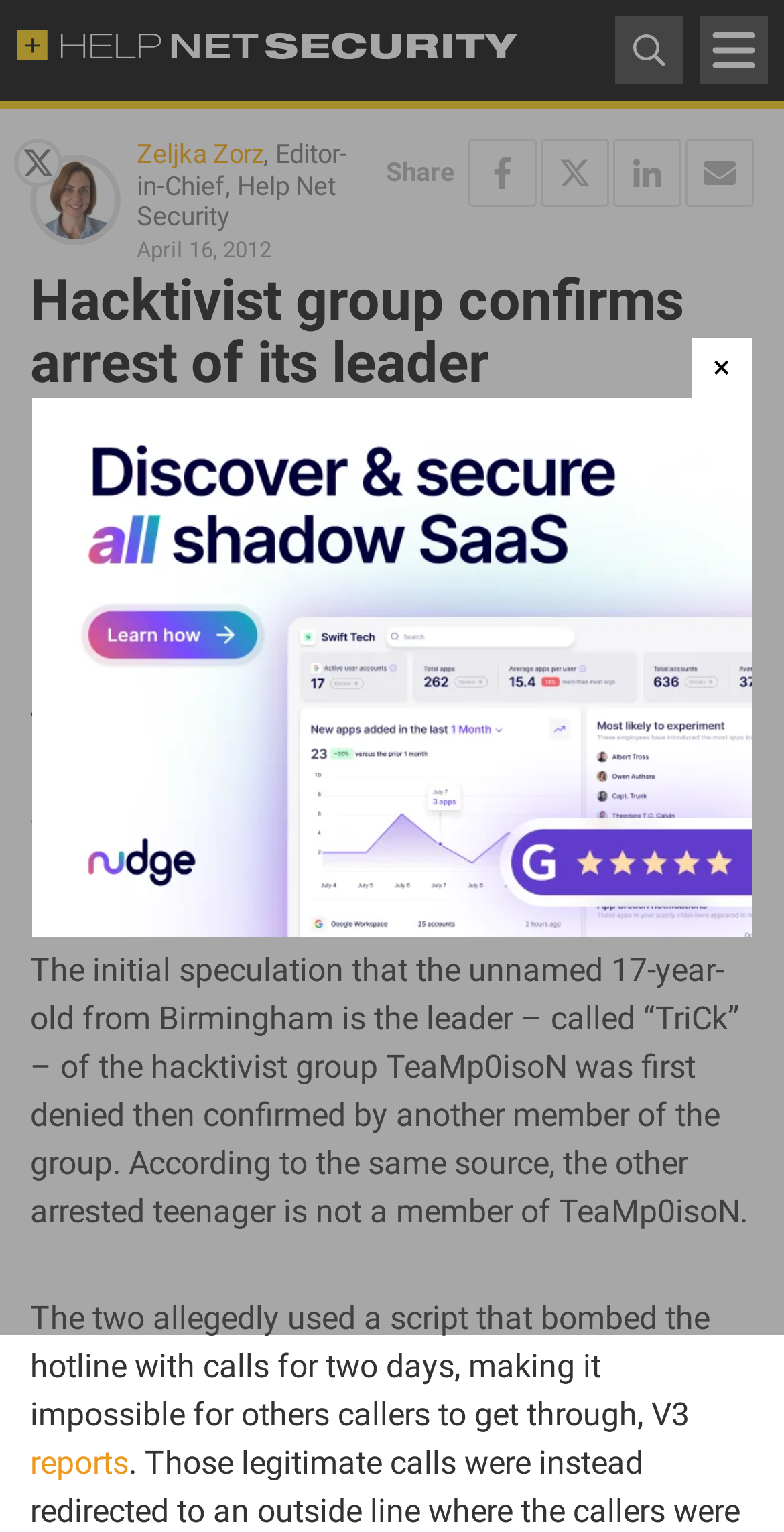How many social media sharing options are available?
Refer to the image and give a detailed response to the question.

I found the answer by counting the number of social media sharing links available, which are Facebook, Twitter, LinkedIn, and E-mail.